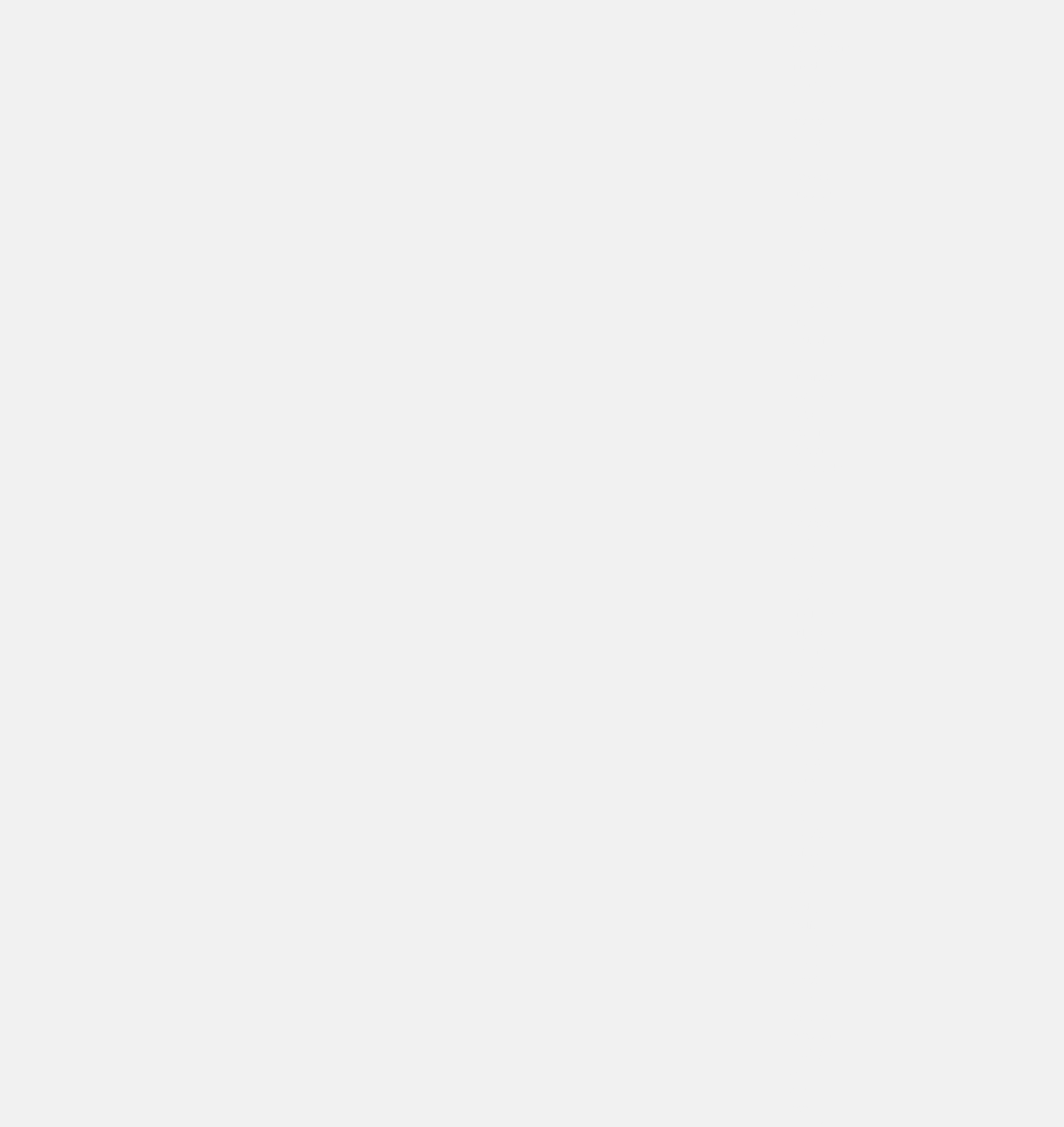Determine the bounding box coordinates for the area you should click to complete the following instruction: "explore jincuty".

[0.742, 0.052, 0.775, 0.064]